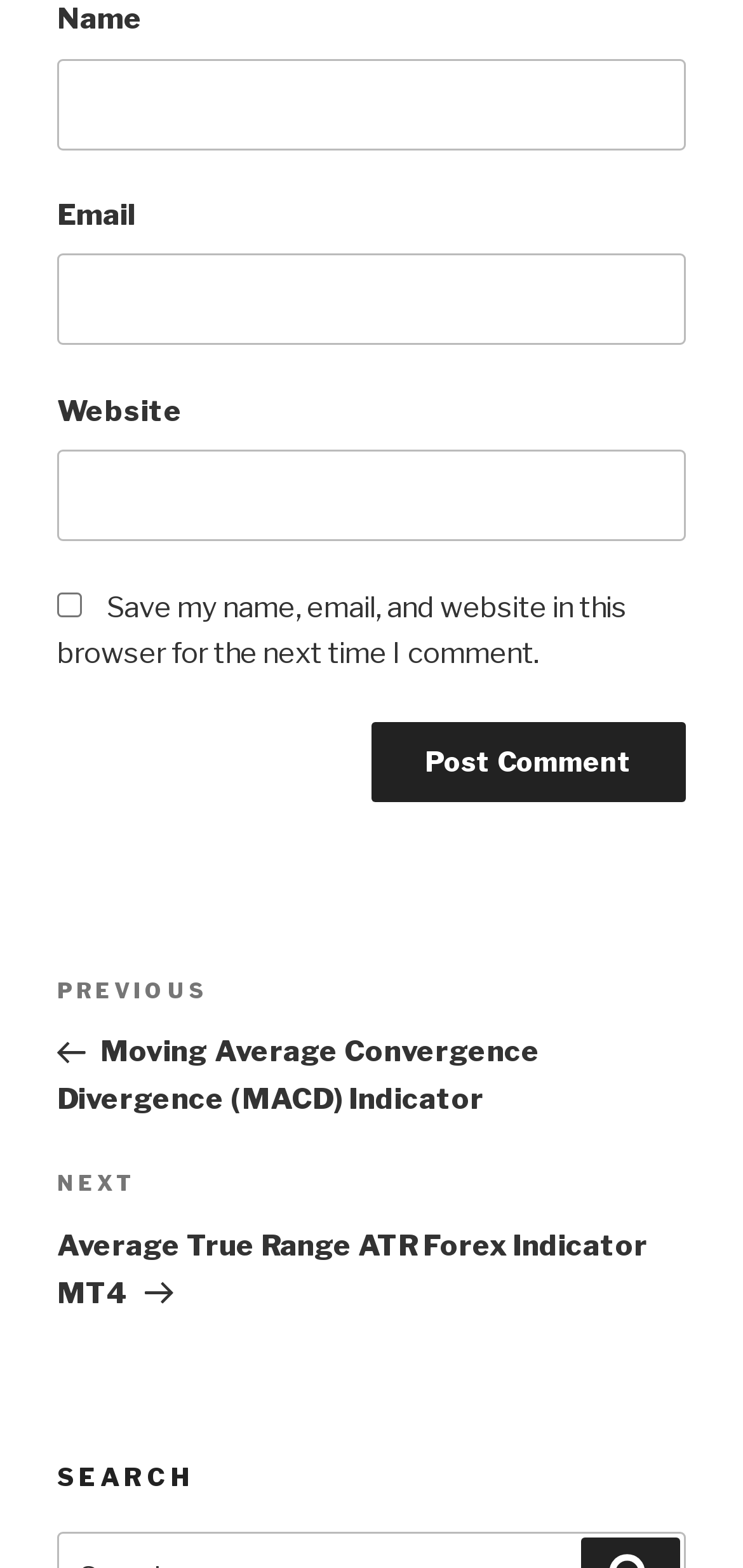Given the description name="submit" value="Post Comment", predict the bounding box coordinates of the UI element. Ensure the coordinates are in the format (top-left x, top-left y, bottom-right x, bottom-right y) and all values are between 0 and 1.

[0.5, 0.46, 0.923, 0.511]